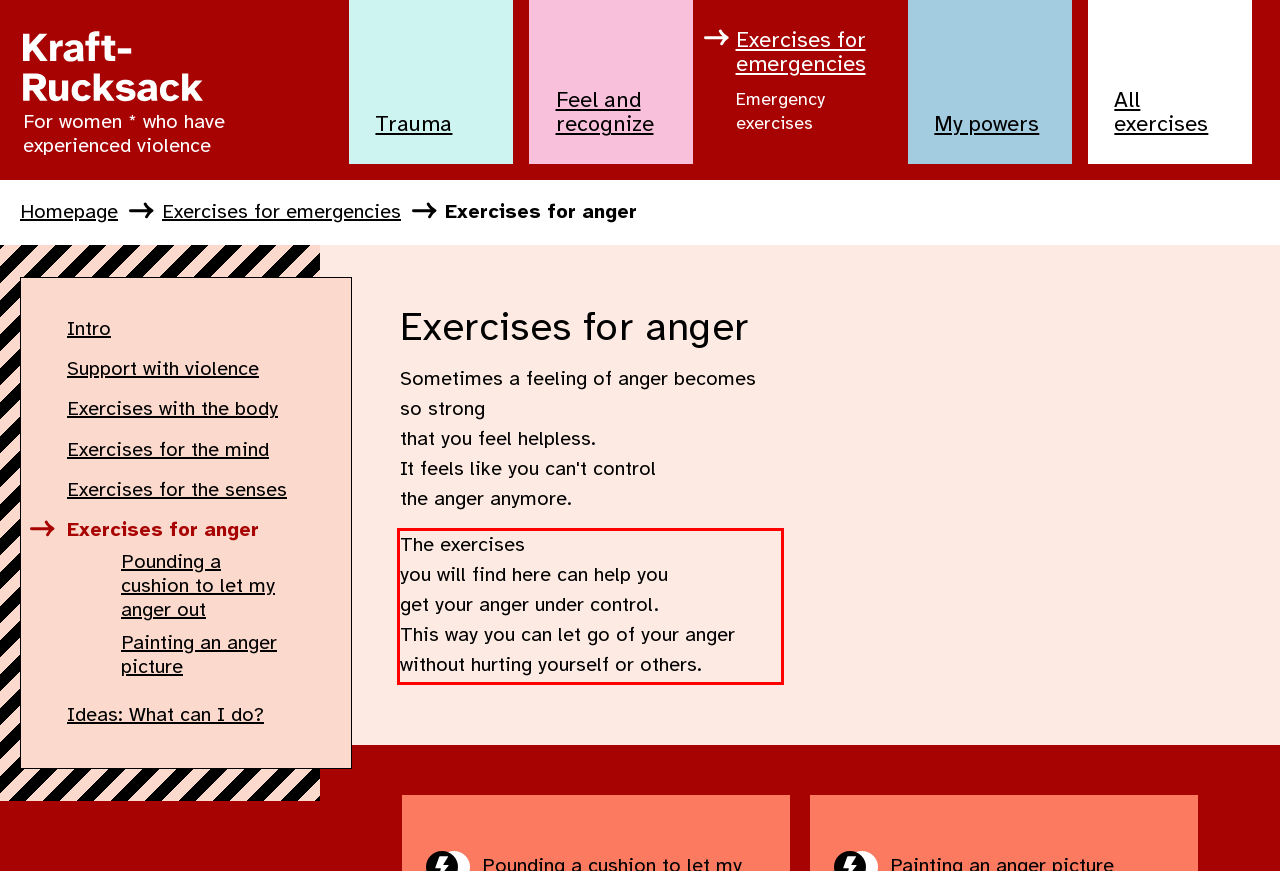Using the provided screenshot of a webpage, recognize and generate the text found within the red rectangle bounding box.

The exercises you will find here can help you get your anger under control. This way you can let go of your anger without hurting yourself or others.